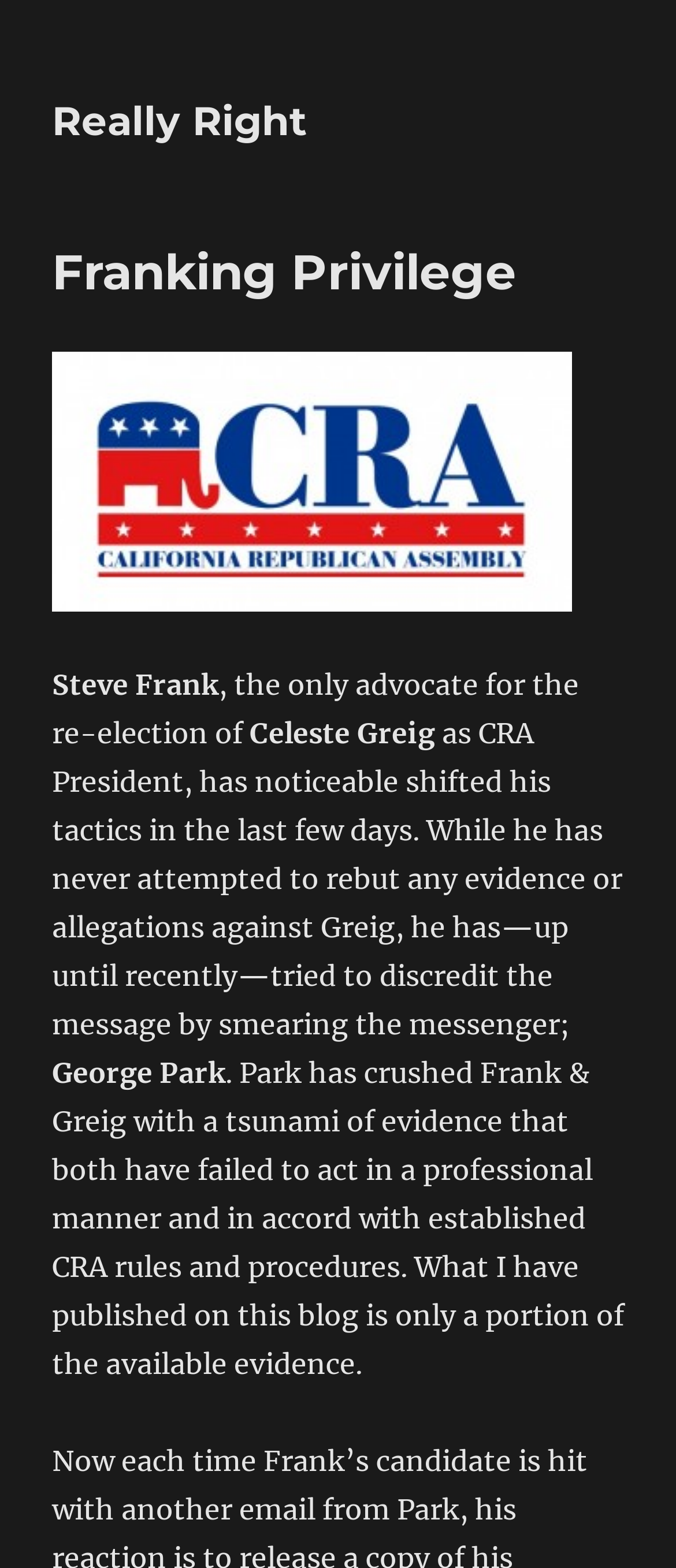From the webpage screenshot, identify the region described by Really Right. Provide the bounding box coordinates as (top-left x, top-left y, bottom-right x, bottom-right y), with each value being a floating point number between 0 and 1.

[0.077, 0.062, 0.454, 0.093]